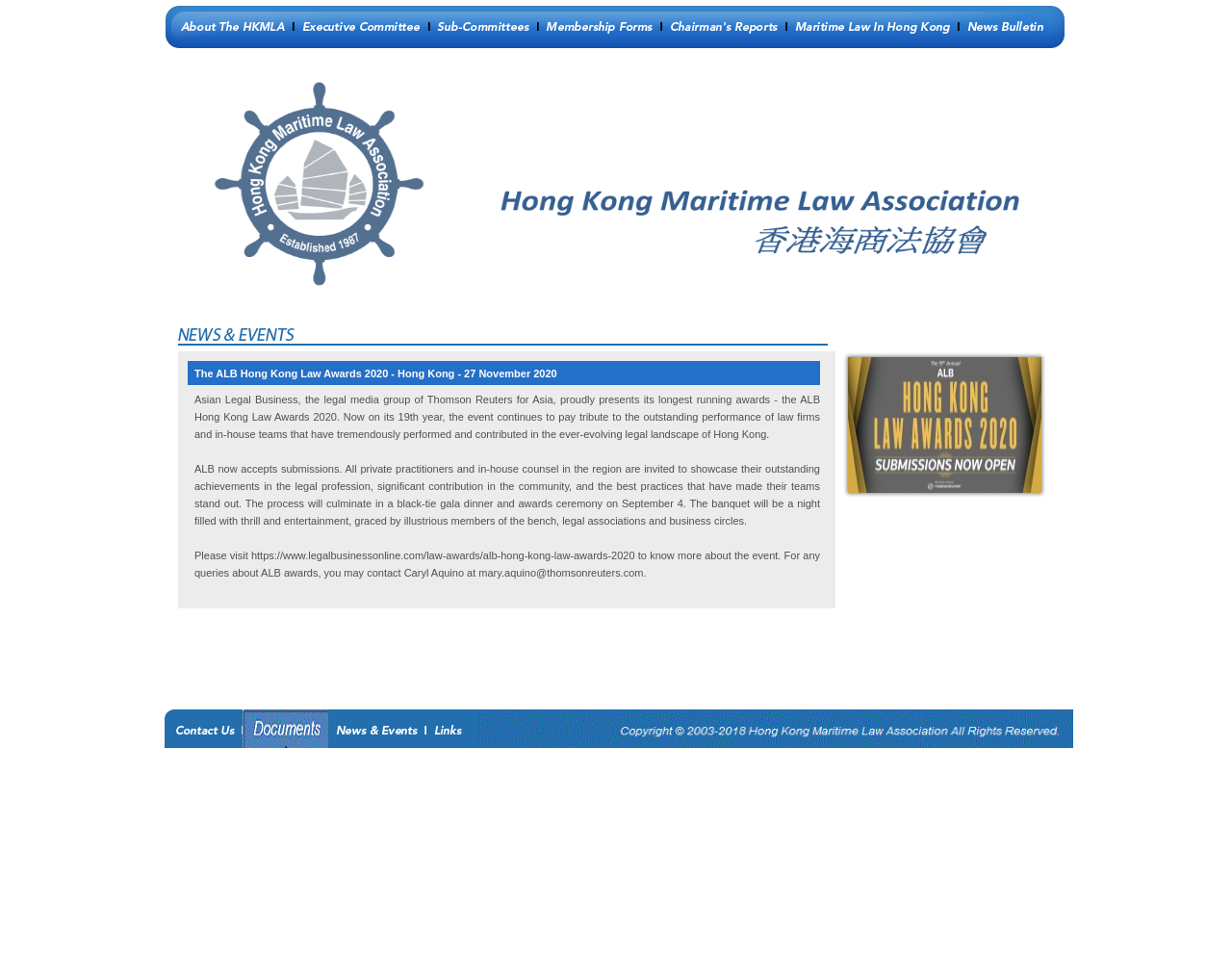What is the website to visit for more information about the event?
Based on the visual, give a brief answer using one word or a short phrase.

https://www.legalbusinessonline.com/law-awards/alb-hong-kong-law-awards-2020